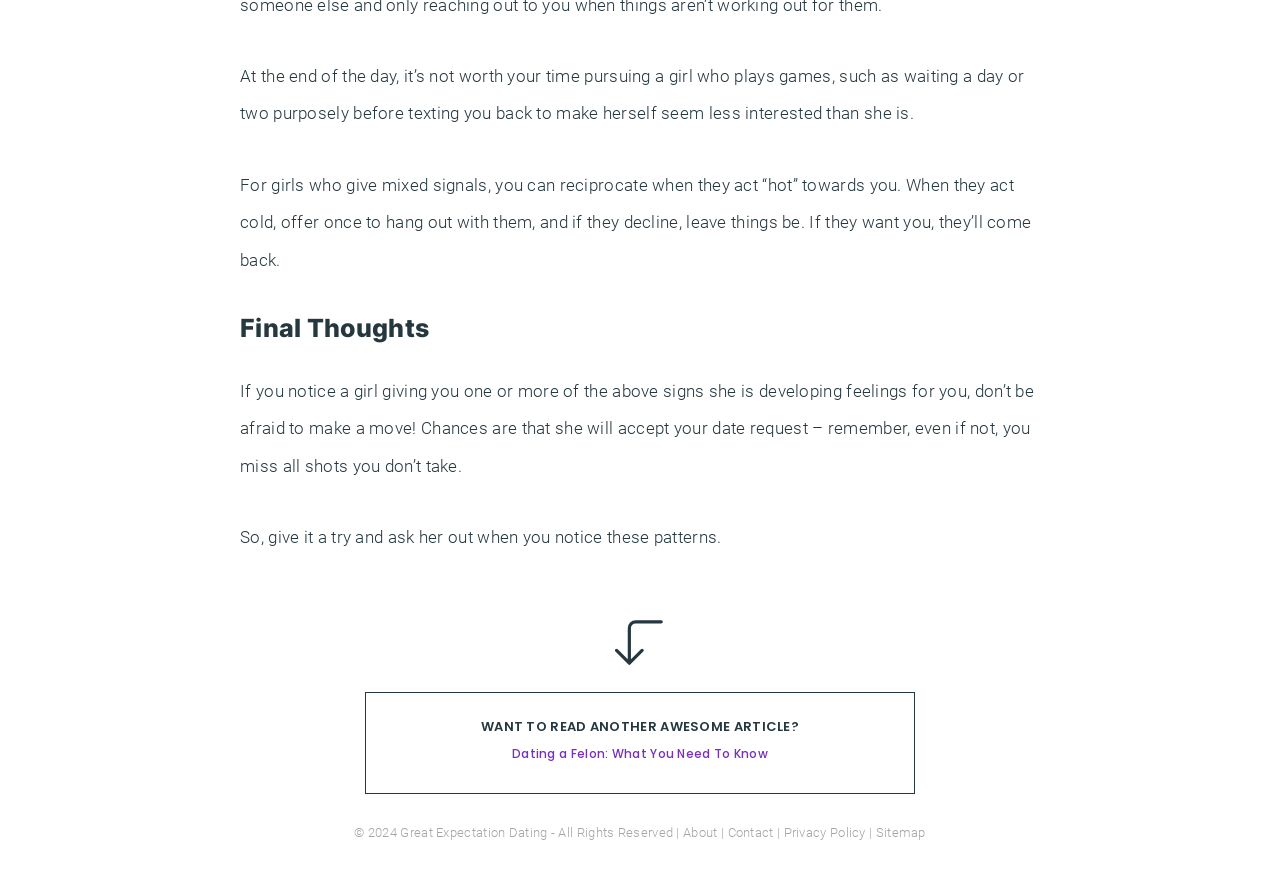Determine the bounding box for the described UI element: "Sitemap".

[0.684, 0.946, 0.723, 0.963]